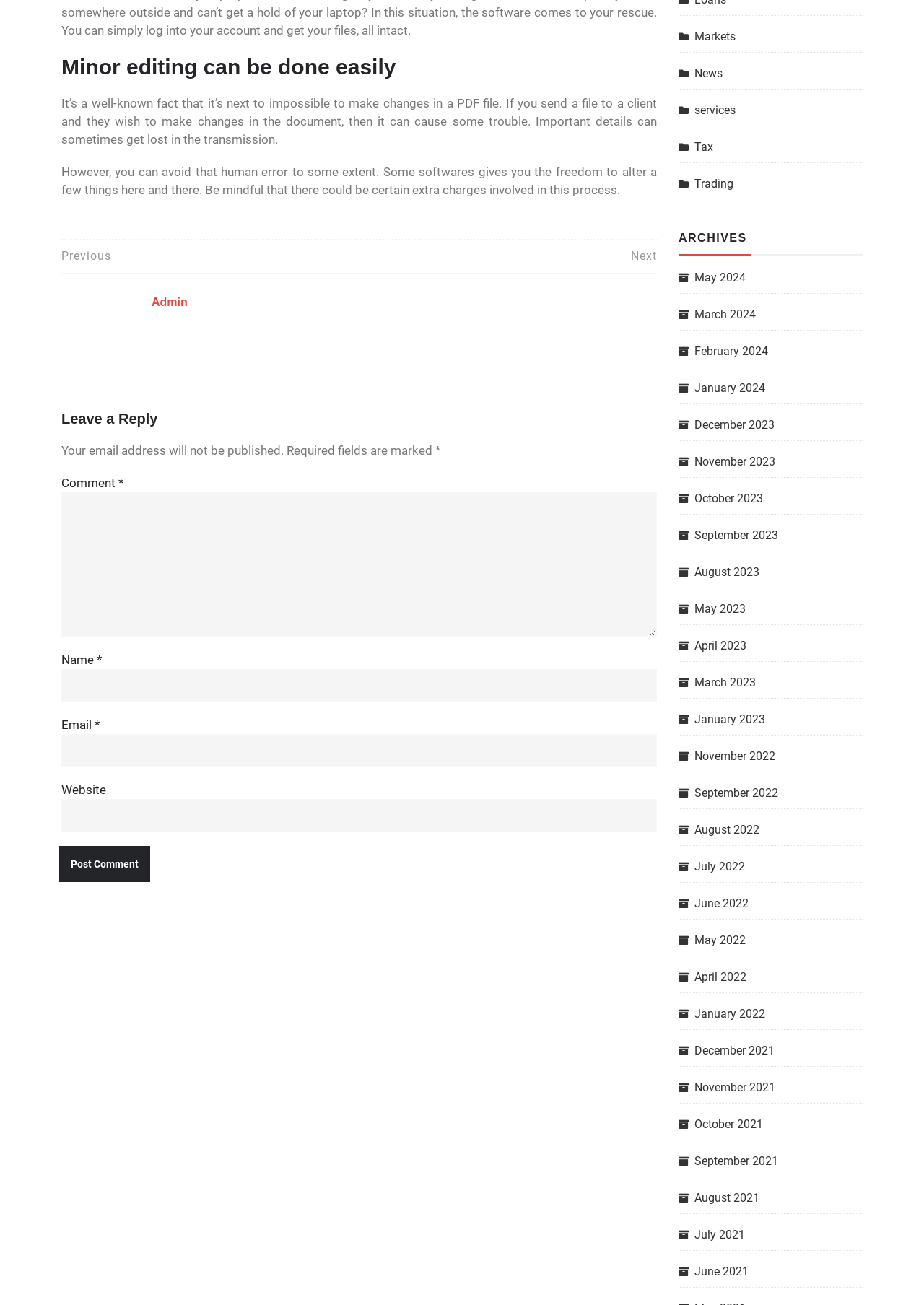Pinpoint the bounding box coordinates of the element to be clicked to execute the instruction: "Enter your comment in the 'Comment' field".

[0.066, 0.377, 0.711, 0.488]